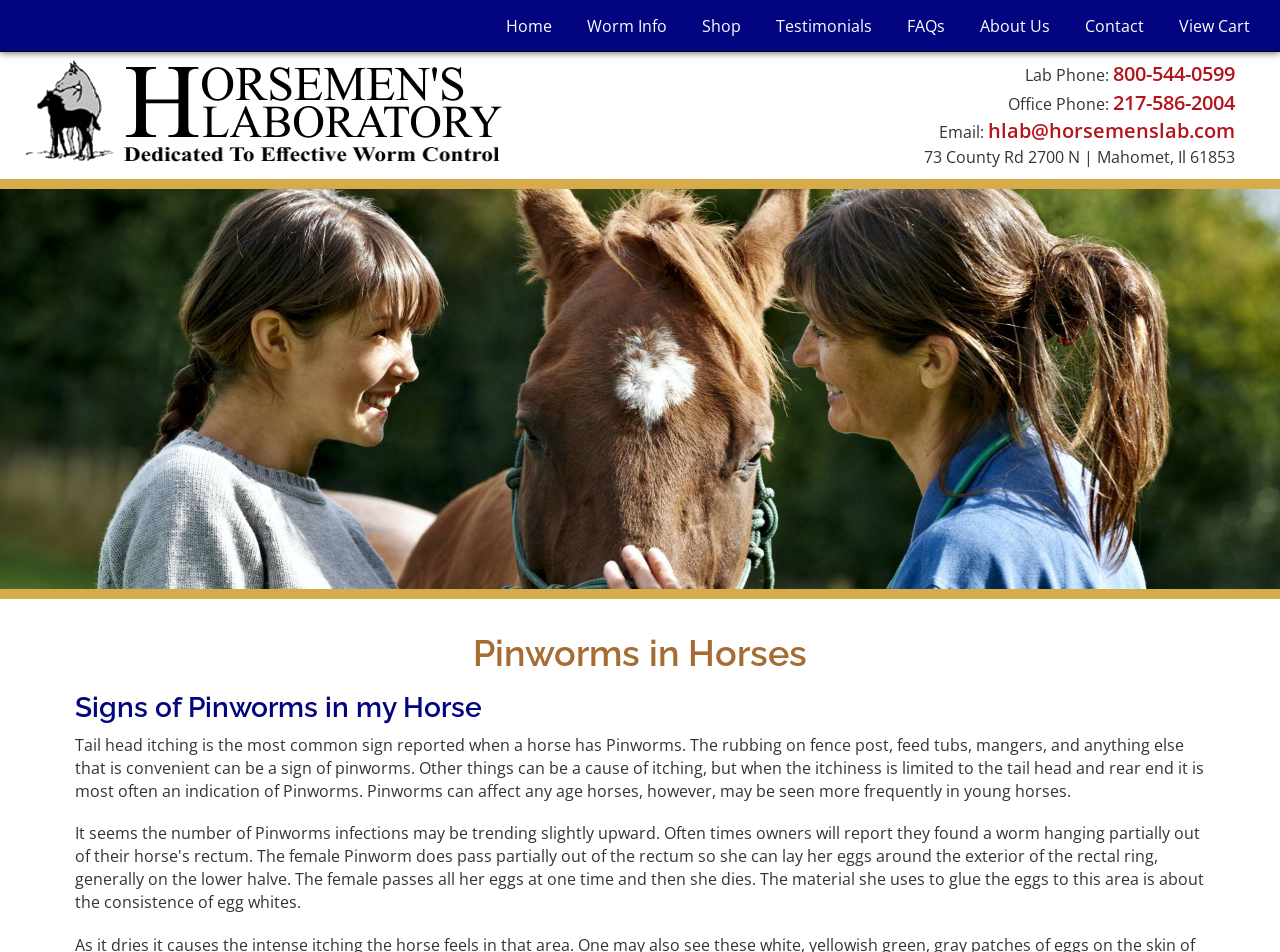Determine the bounding box of the UI component based on this description: "hlab@horsemenslab.com". The bounding box coordinates should be four float values between 0 and 1, i.e., [left, top, right, bottom].

[0.772, 0.123, 0.965, 0.151]